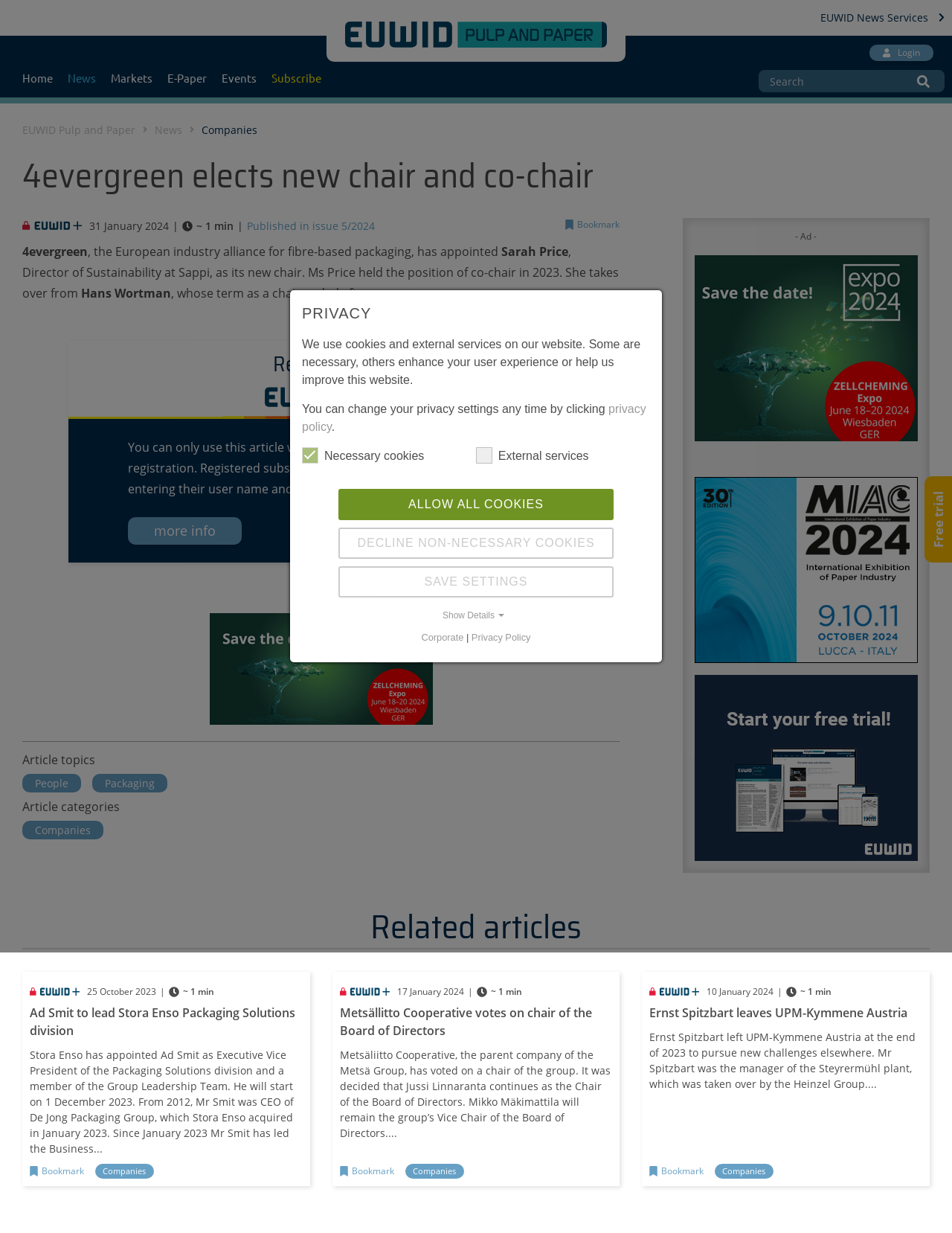Provide the bounding box coordinates of the HTML element this sentence describes: "Ernst Spitzbart leaves UPM-Kymmene Austria".

[0.682, 0.815, 0.953, 0.828]